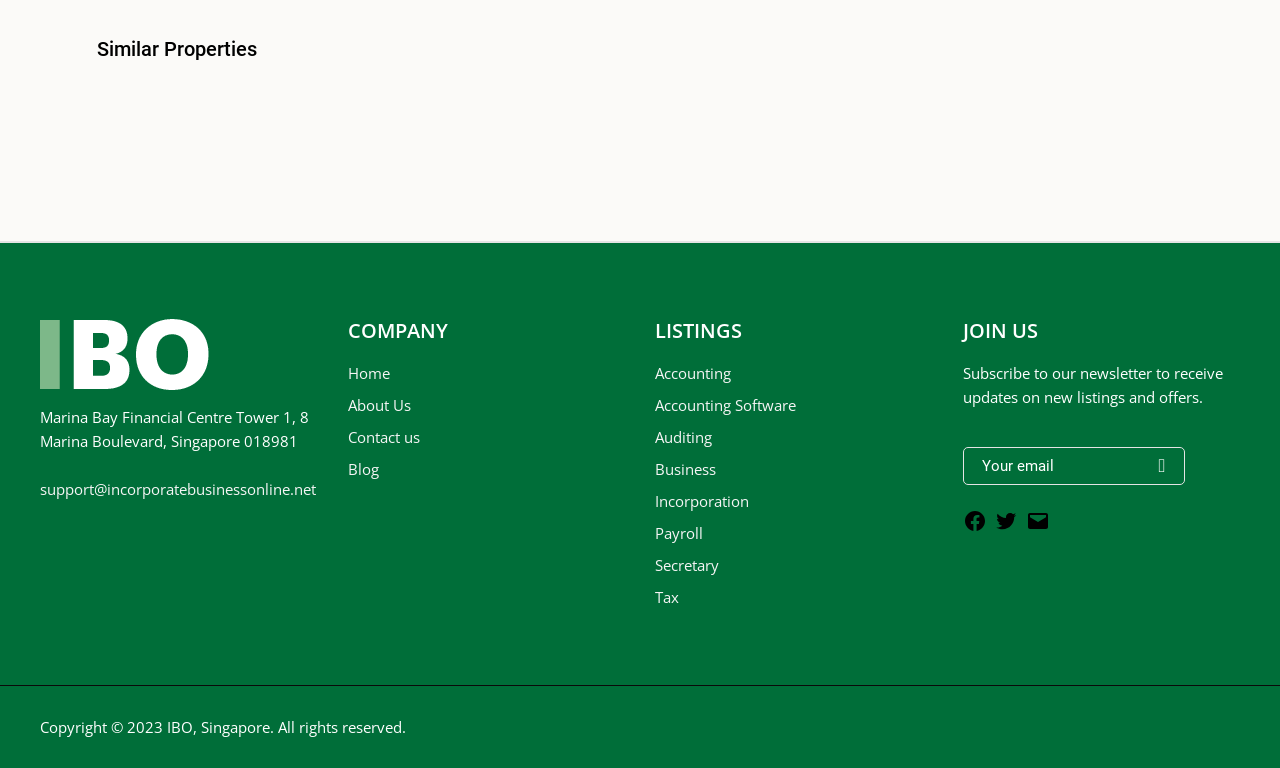Please mark the clickable region by giving the bounding box coordinates needed to complete this instruction: "Click the 'Home' link".

[0.271, 0.472, 0.304, 0.498]